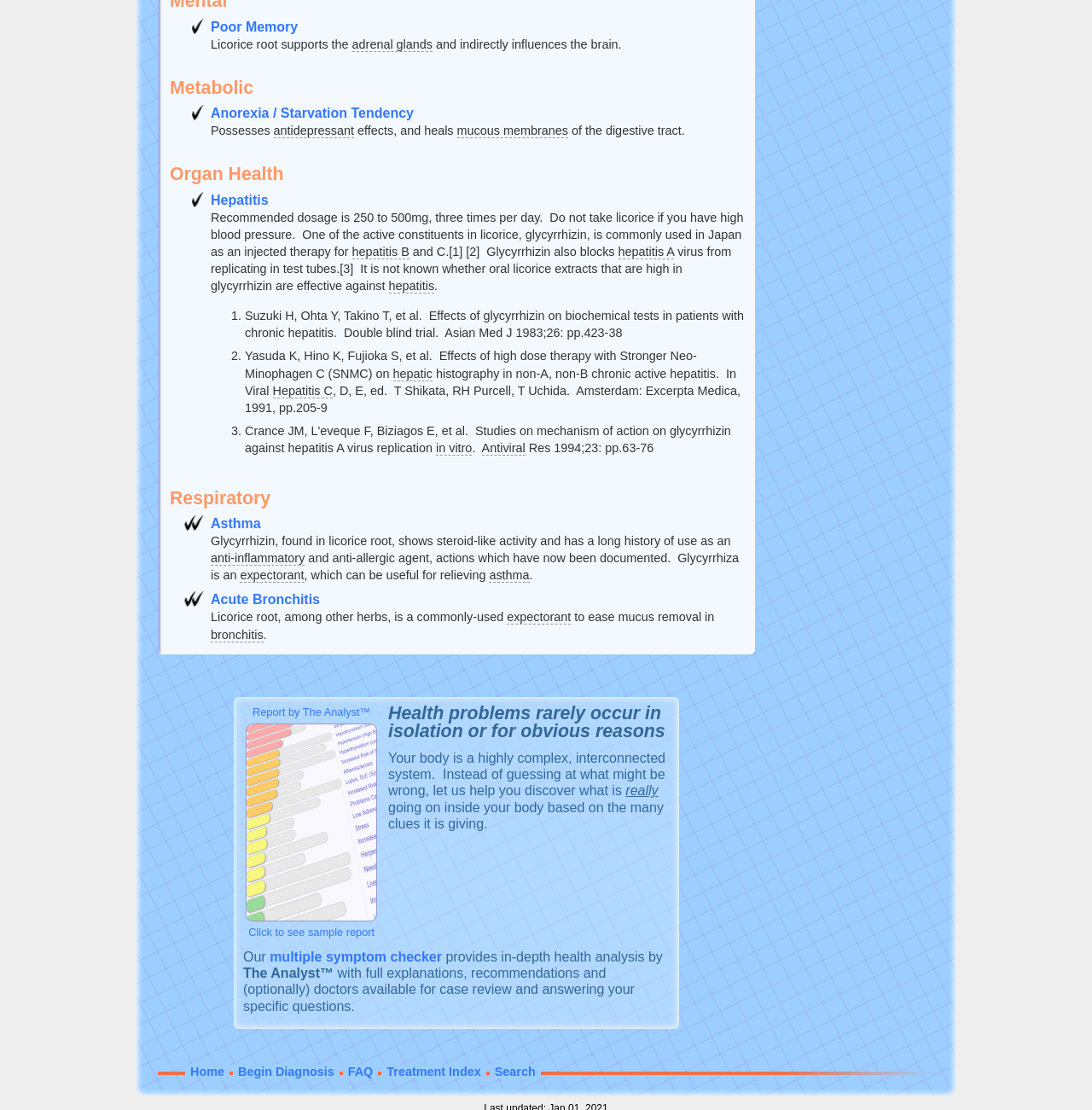What is licorice root used to relieve?
Answer the question in a detailed and comprehensive manner.

Licorice root, which shows steroid-like activity, is used to relieve asthma and bronchitis, and its expectorant properties can ease mucus removal.